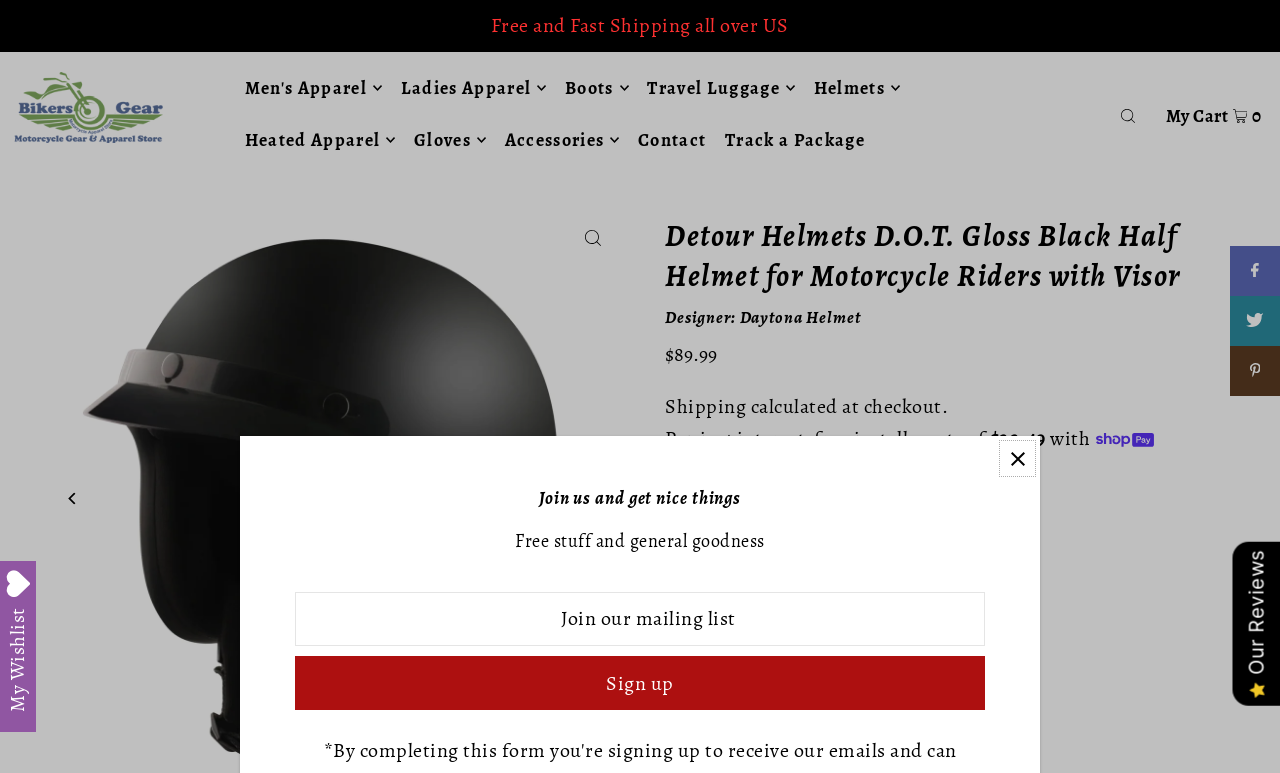Identify the bounding box coordinates of the HTML element based on this description: "More Info".

None